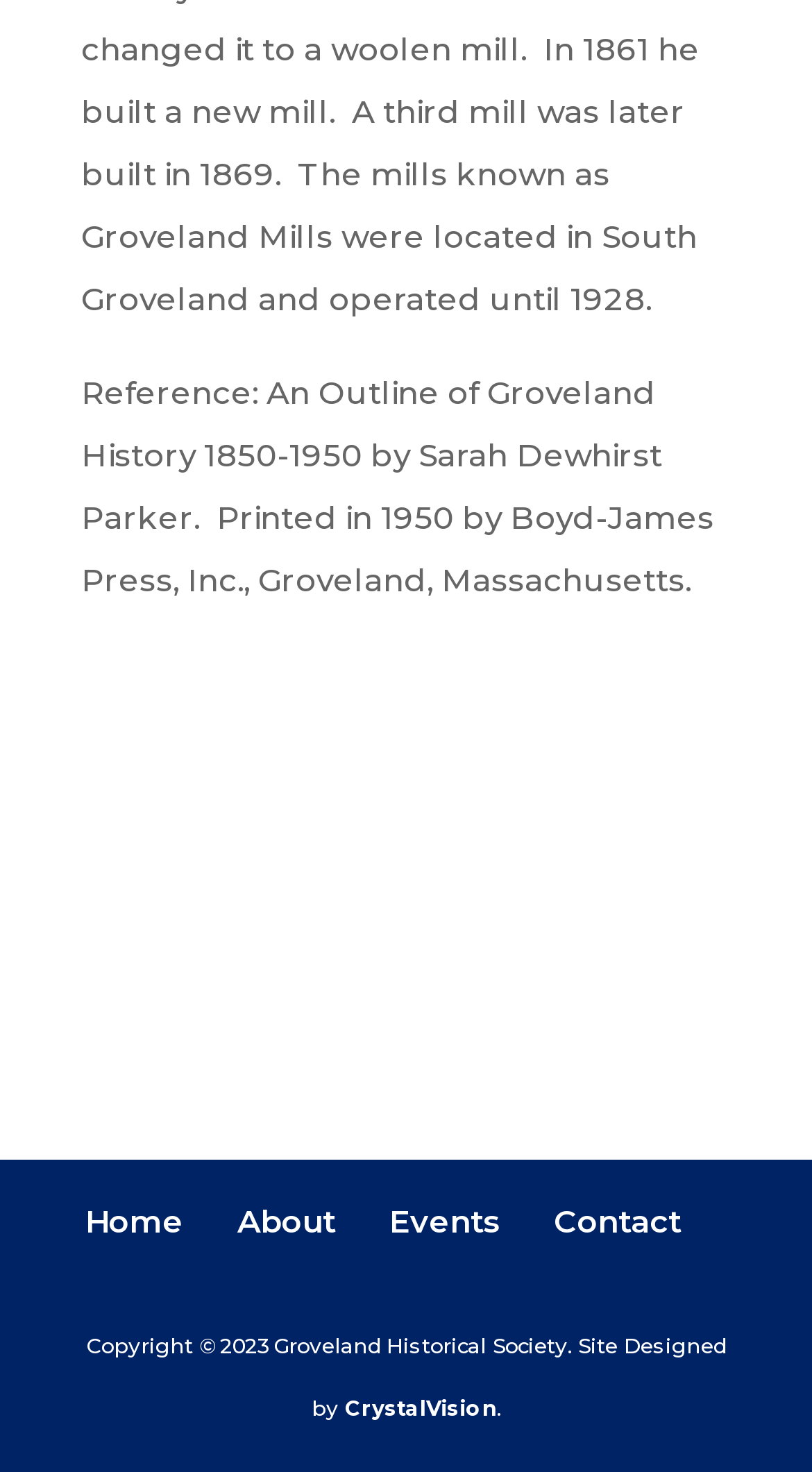What is the year of copyright mentioned on the webpage?
Please answer the question with as much detail and depth as you can.

I found the answer by looking at the StaticText element with the OCR text 'Copyright © 2023 Groveland Historical Society.' which is located at the bottom of the webpage.